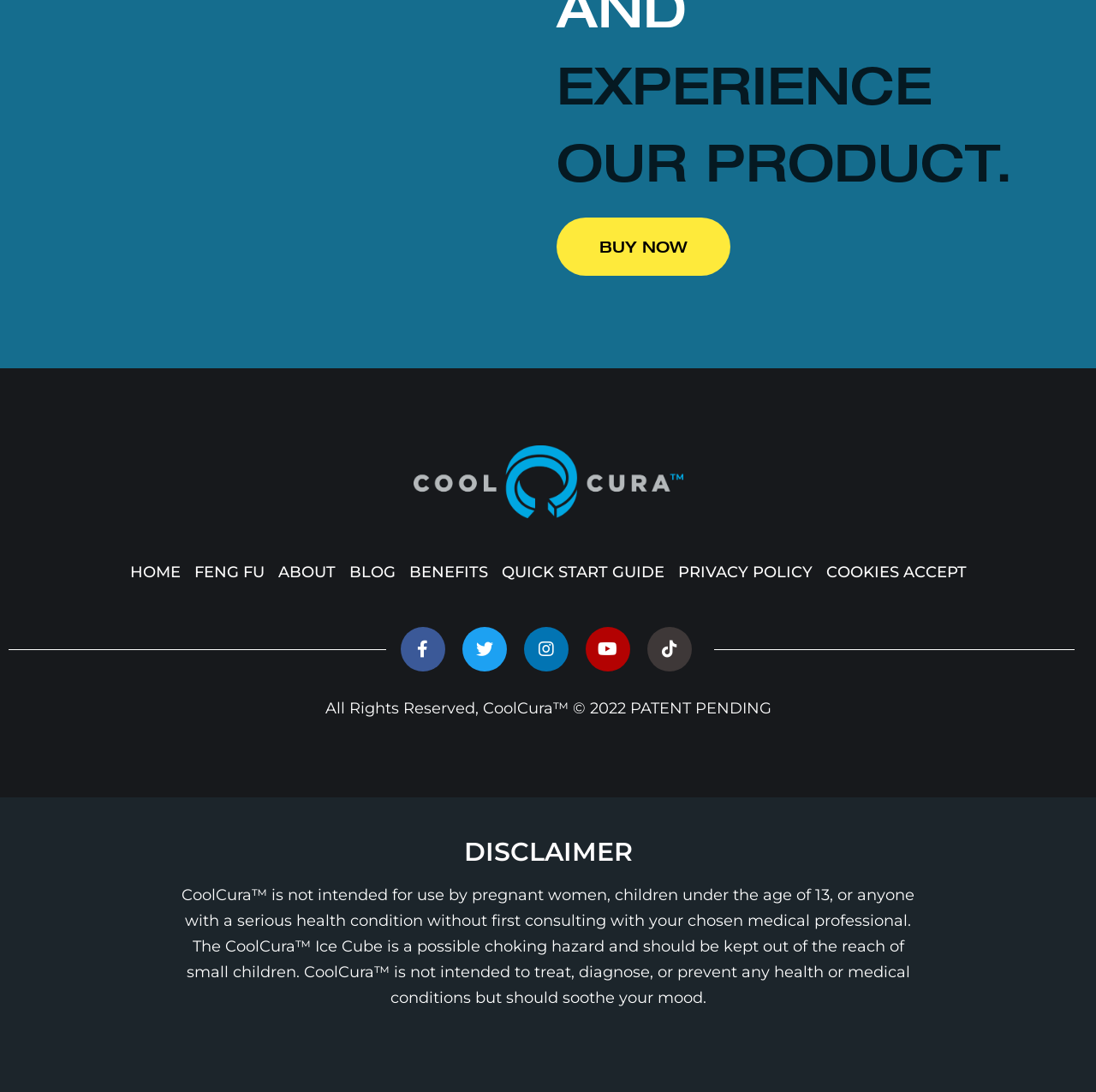What is the copyright information on the webpage?
Provide an in-depth and detailed explanation in response to the question.

I found the copyright information at the bottom of the webpage, which states 'All Rights Reserved, CoolCura 2022 PATENT PENDING' and is located at coordinates [0.296, 0.64, 0.704, 0.658].